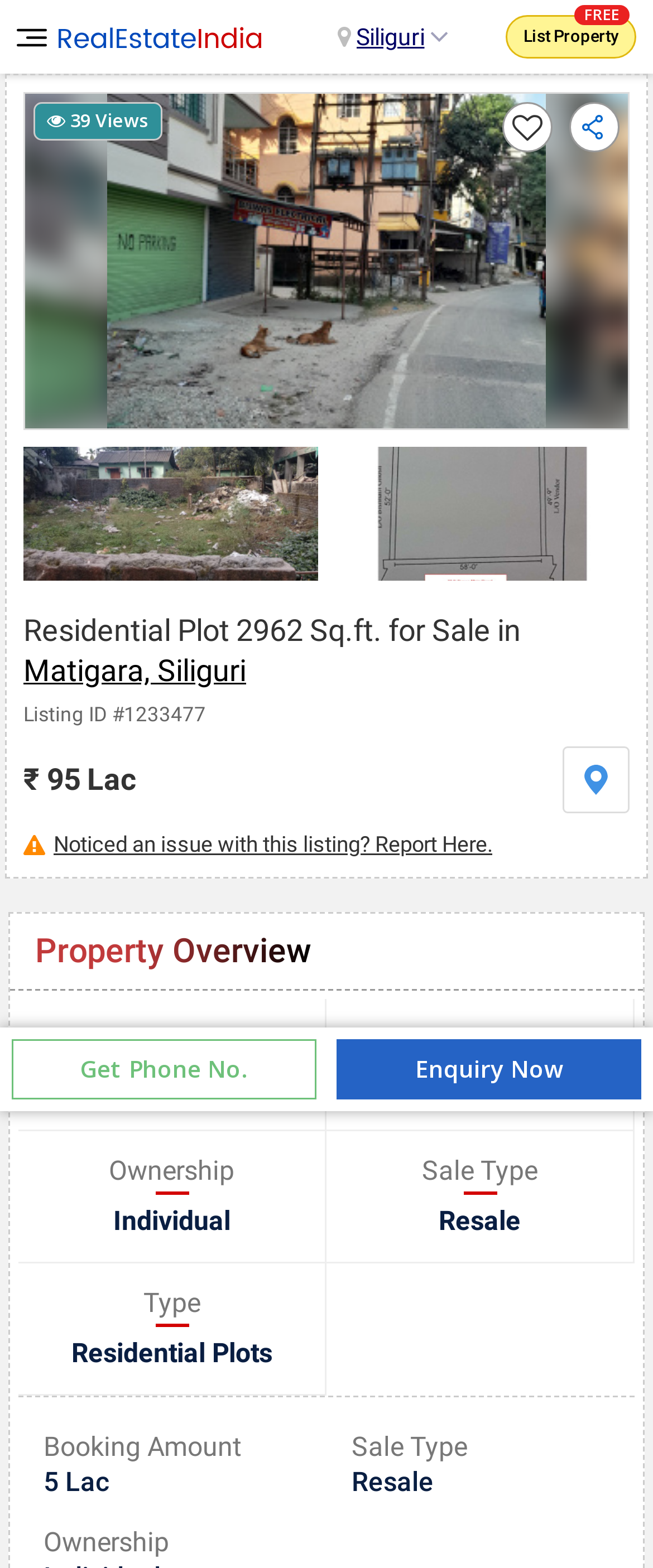Please find the bounding box coordinates (top-left x, top-left y, bottom-right x, bottom-right y) in the screenshot for the UI element described as follows: List Property Free

[0.774, 0.01, 0.974, 0.037]